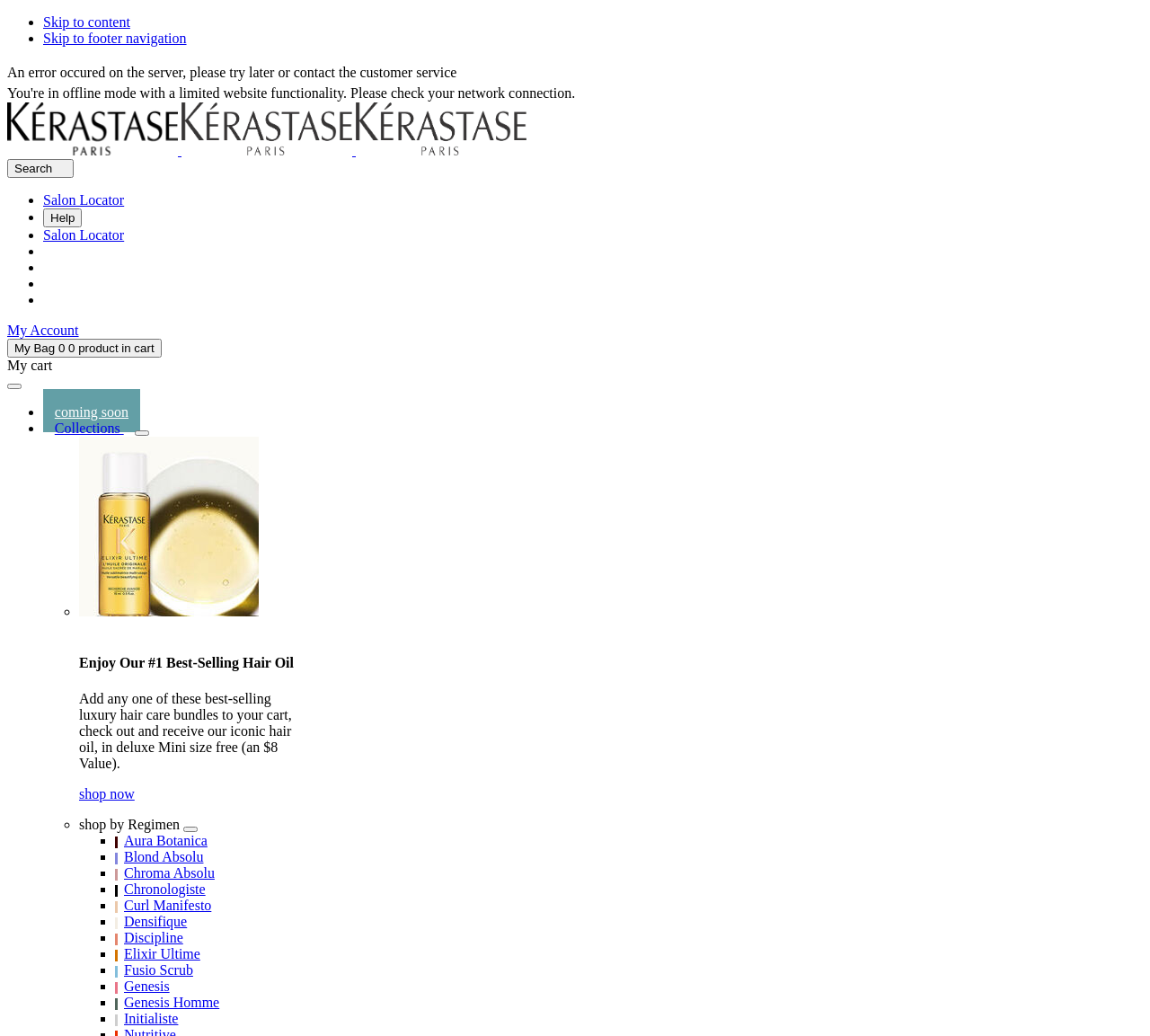Please locate the bounding box coordinates of the element that should be clicked to achieve the given instruction: "Read the article about Star Wars: Palpatine Actor Teases Possible Return In Obi-Wan Kenobi Show".

None